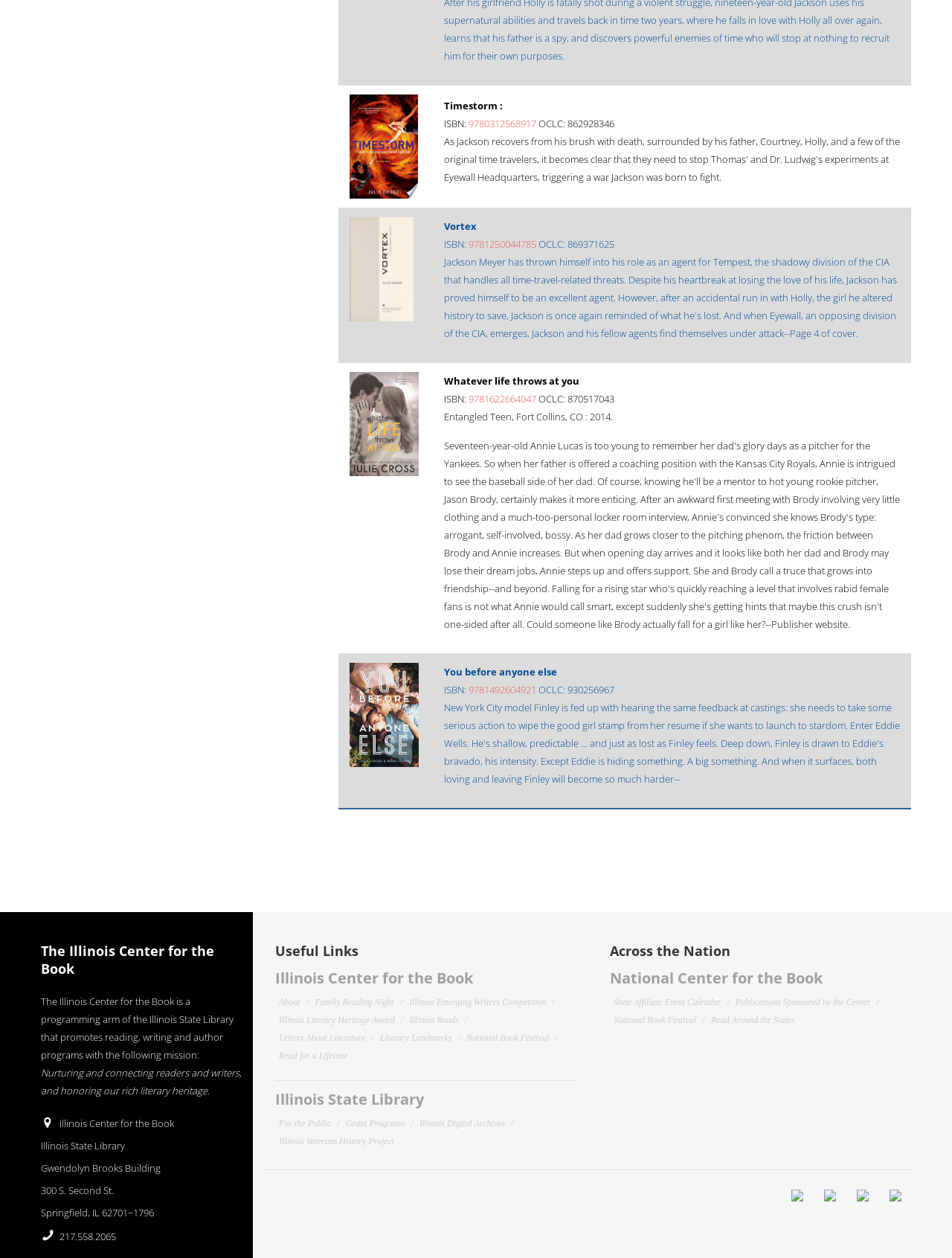What is the phone number of the Illinois Center for the Book?
Look at the image and answer the question using a single word or phrase.

217.558.2065